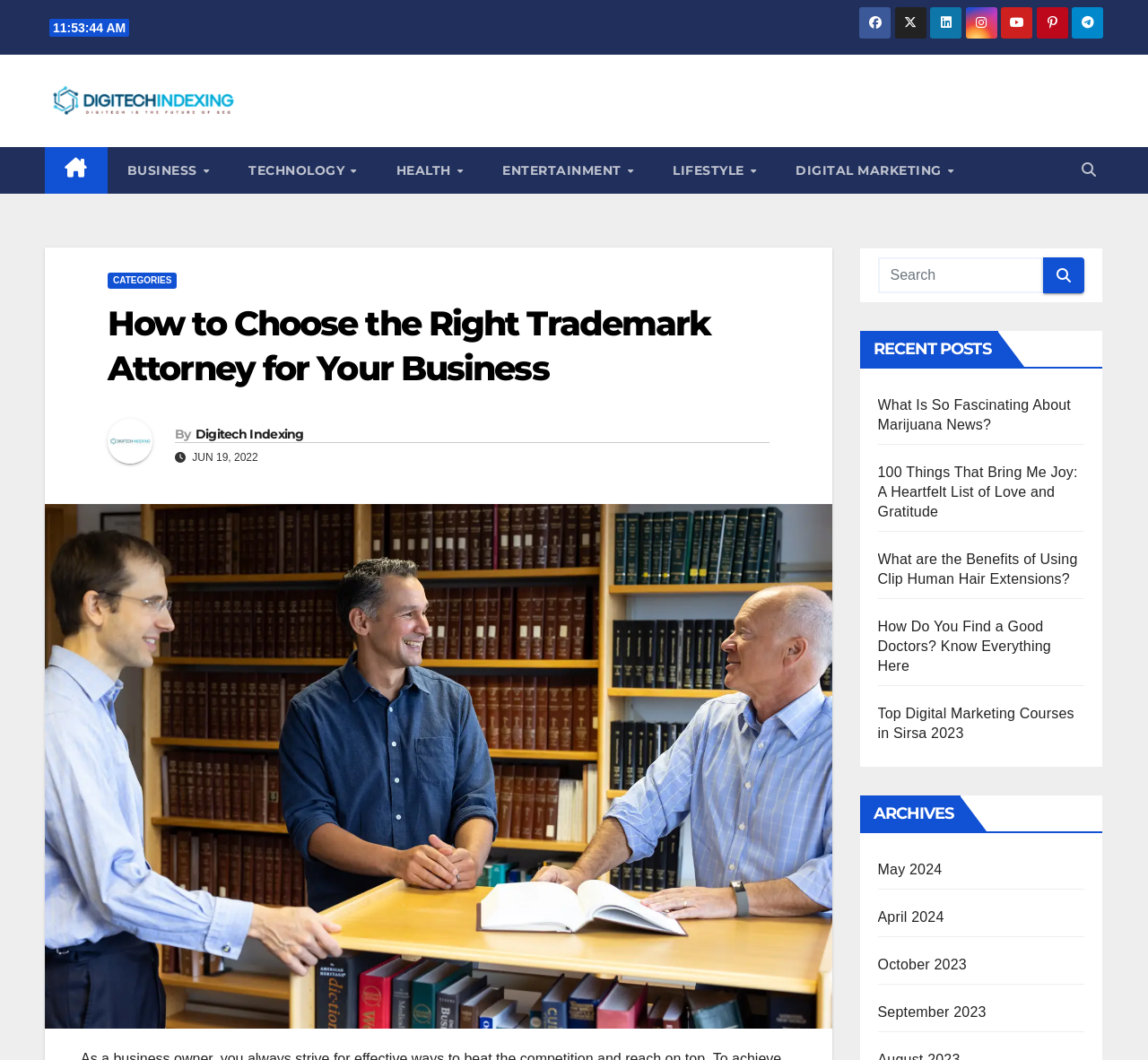Can you look at the image and give a comprehensive answer to the question:
What is the date of the article?

The date of the article can be found in the StaticText element 'JUN 19, 2022' which indicates the publication date of the article.